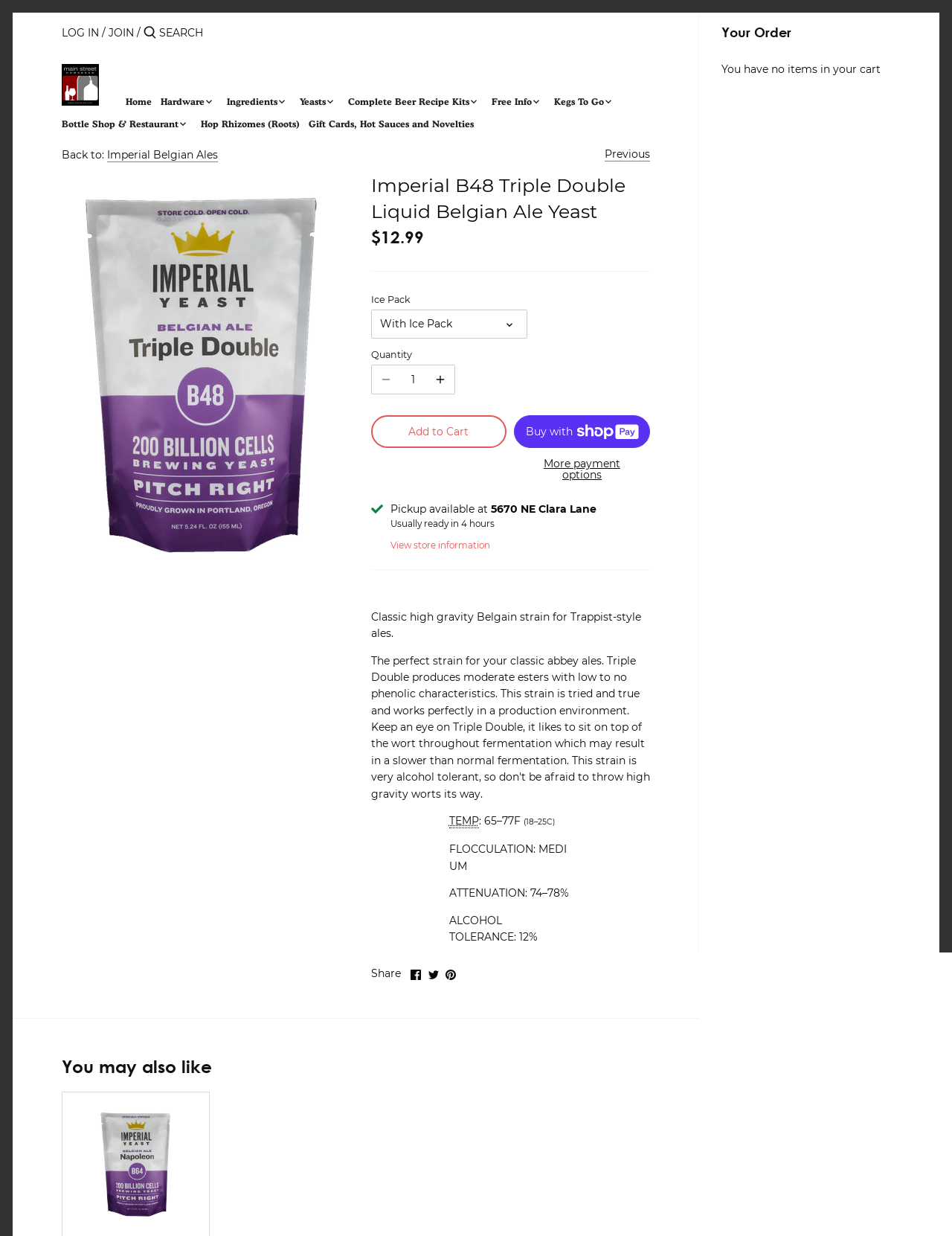Explain the contents of the webpage comprehensively.

This webpage is about Imperial B48 Triple Double Liquid Belgian Ale Yeast, a product for brewing beer. At the top of the page, there is a navigation menu with links to different sections of the website, including "Home", "Hardware", "Ingredients", "Yeasts", and more. Below the navigation menu, there is a search bar and a "LOG IN" button.

On the left side of the page, there is a section with a heading "Your Order" and a message "You have no items in your cart". Below this section, there is a link to "Back to:" followed by a link to "Imperial Belgian Ales".

The main content of the page is about the product, Imperial B48 Triple Double Liquid Belgian Ale Yeast. There is a heading with the product name, followed by a price of $12.99. Below the price, there is a section with information about the product, including a description, "Classic high gravity Belgain strain for Trappist-style ales." There are also details about the product's characteristics, such as temperature, flocculation, attenuation, and alcohol tolerance.

On the right side of the page, there is a section with buttons to "Add to Cart" and "Buy now with ShopPay". There is also a section with information about pickup availability and store information.

At the bottom of the page, there is a section with a description list that provides more information about the product.